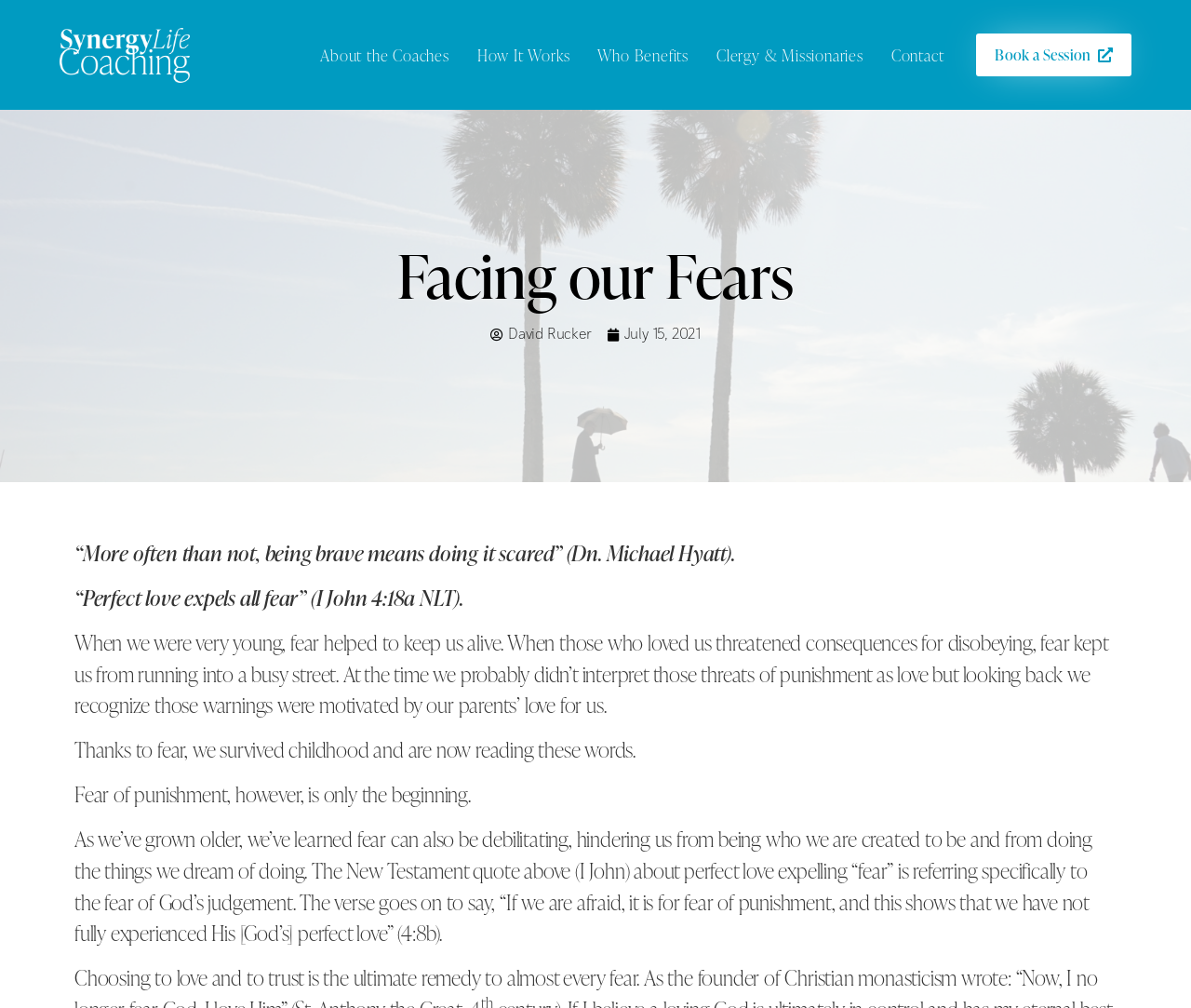Please provide the bounding box coordinates in the format (top-left x, top-left y, bottom-right x, bottom-right y). Remember, all values are floating point numbers between 0 and 1. What is the bounding box coordinate of the region described as: David Rucker

[0.412, 0.322, 0.497, 0.344]